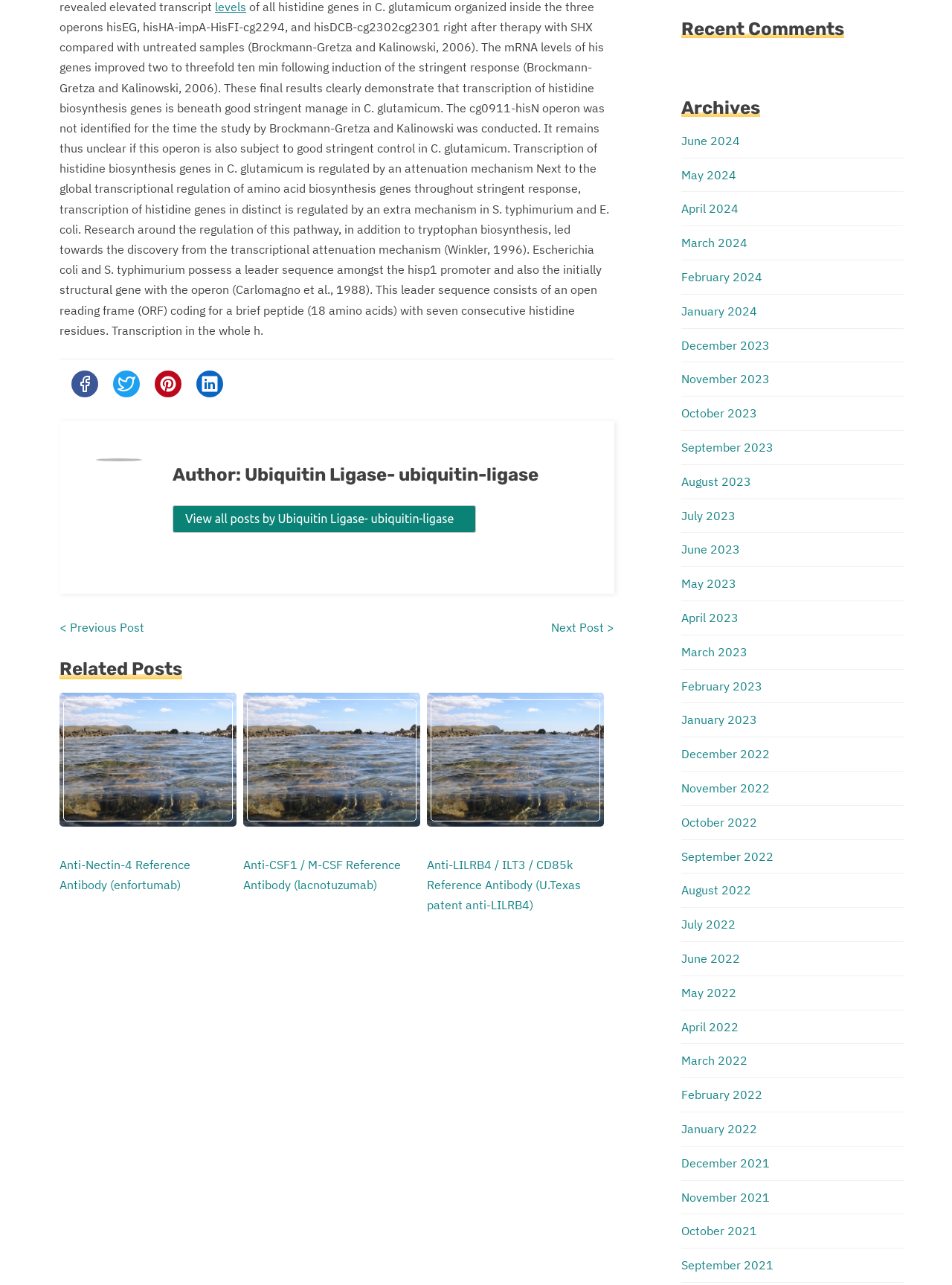What is the author of the current post?
Give a single word or phrase as your answer by examining the image.

Ubiquitin Ligase- ubiquitin-ligase